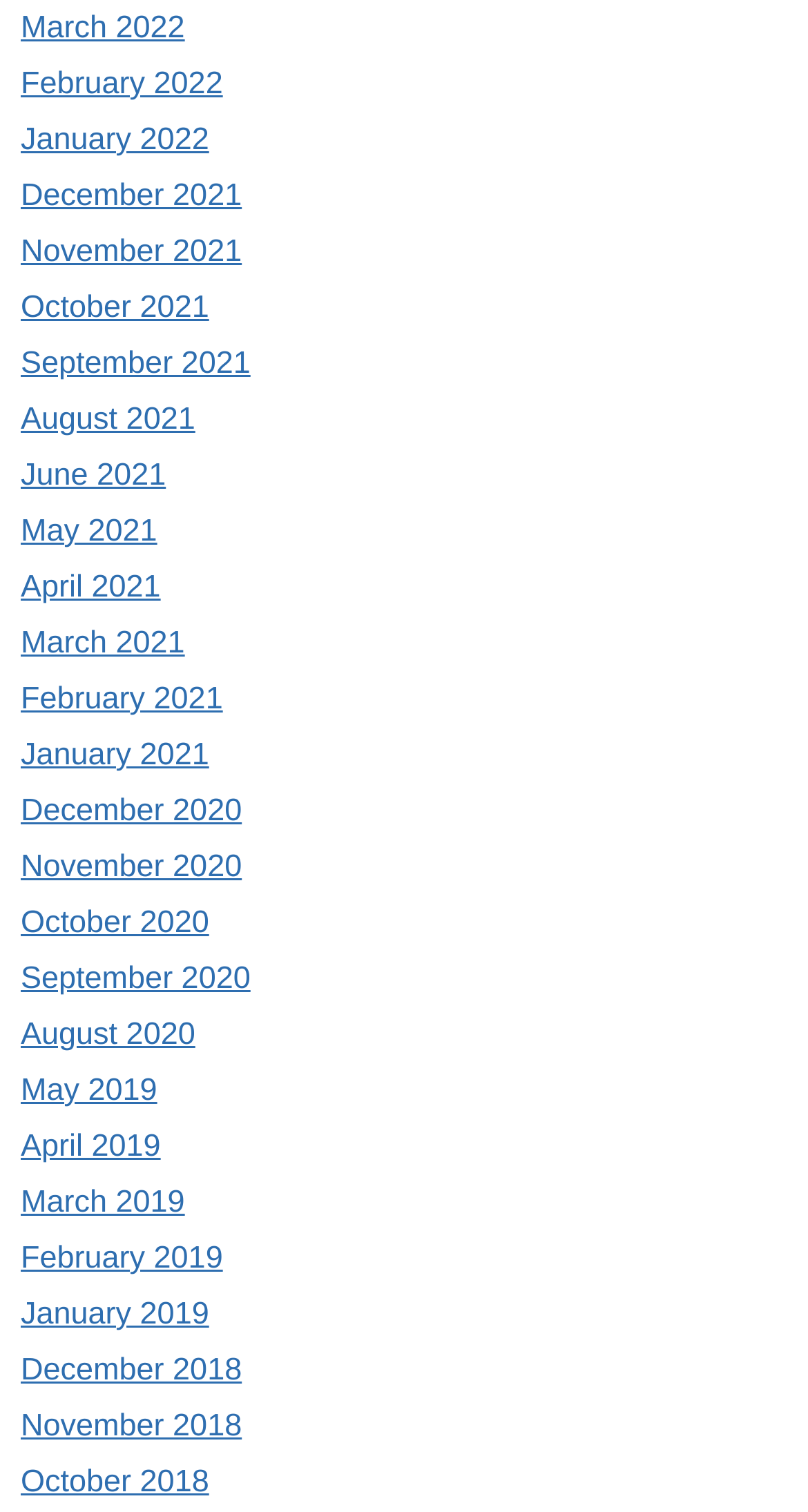Identify the bounding box coordinates of the element that should be clicked to fulfill this task: "view March 2022". The coordinates should be provided as four float numbers between 0 and 1, i.e., [left, top, right, bottom].

[0.026, 0.007, 0.229, 0.03]